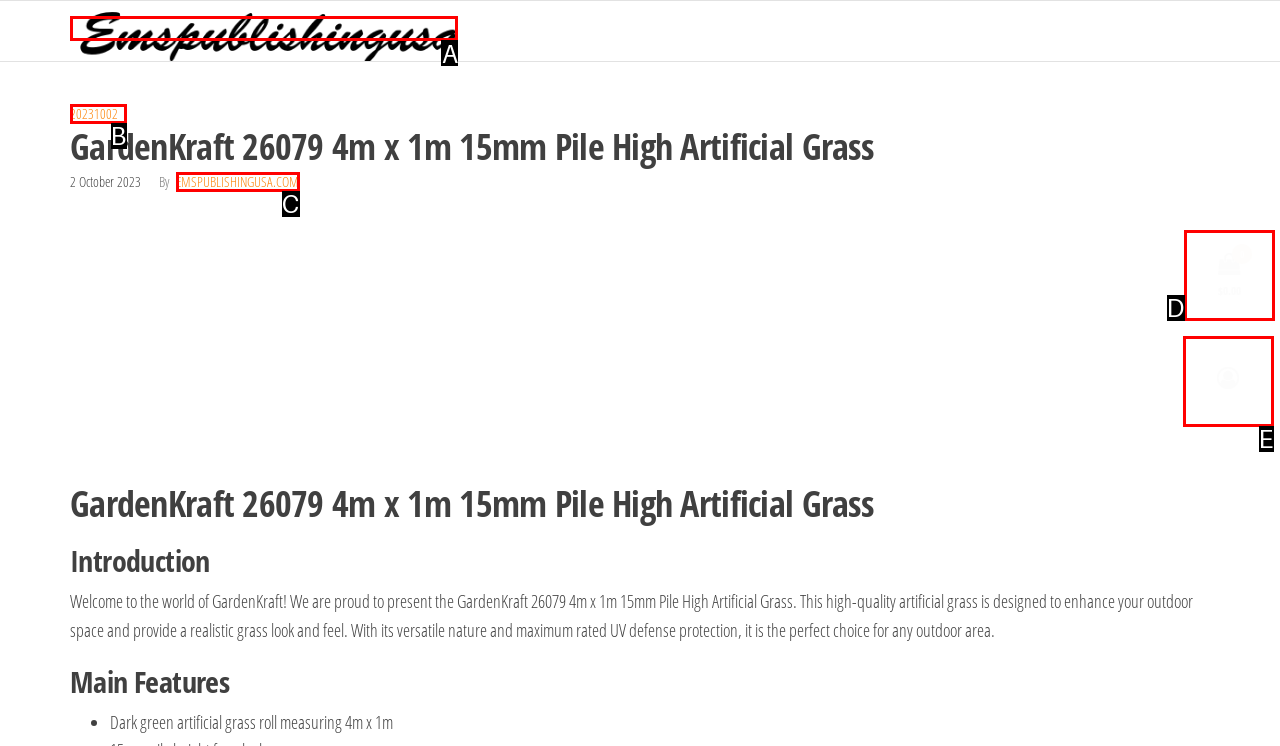Which UI element corresponds to this description: 20231002
Reply with the letter of the correct option.

B